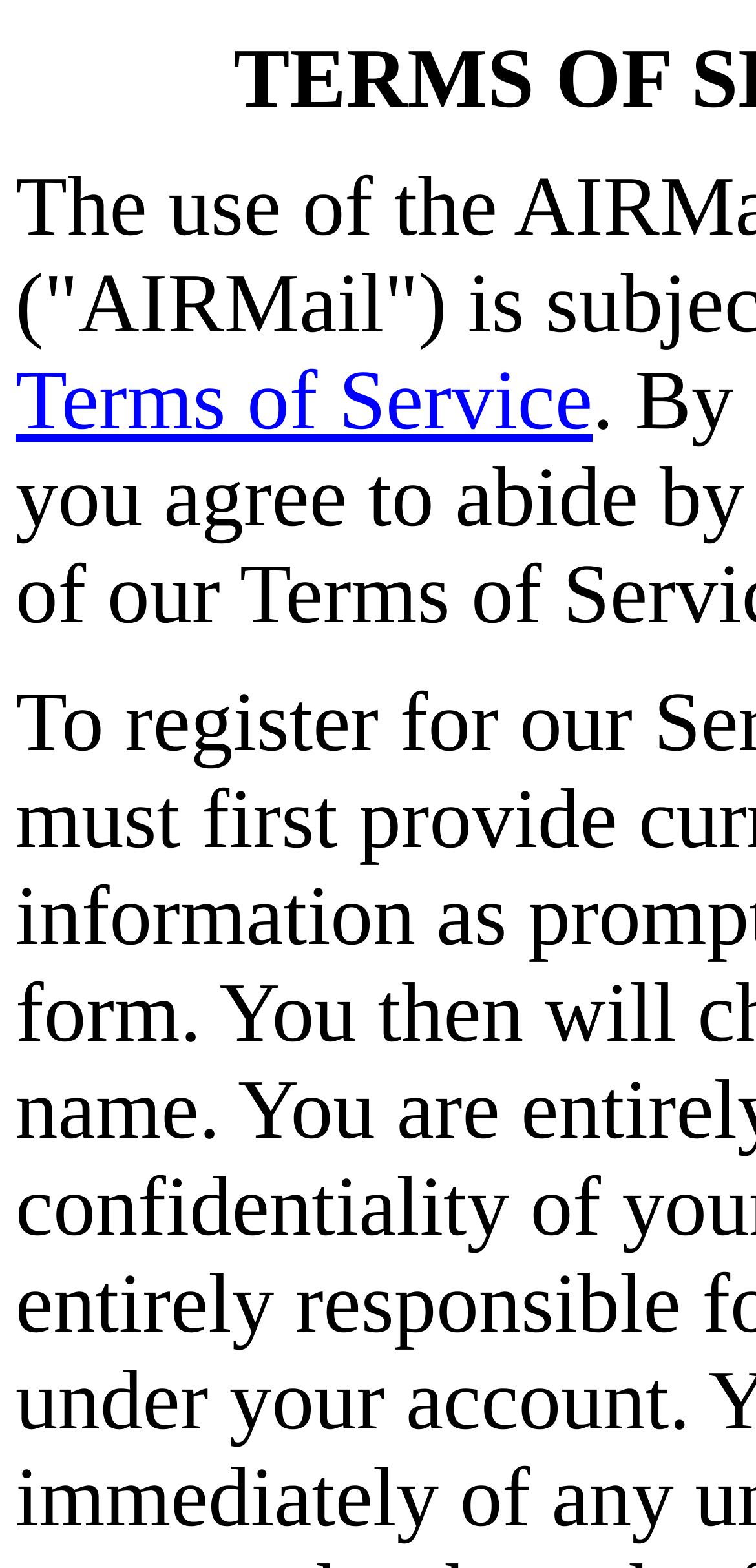Can you find the bounding box coordinates for the UI element given this description: "Terms of Service"? Provide the coordinates as four float numbers between 0 and 1: [left, top, right, bottom].

[0.021, 0.226, 0.784, 0.286]